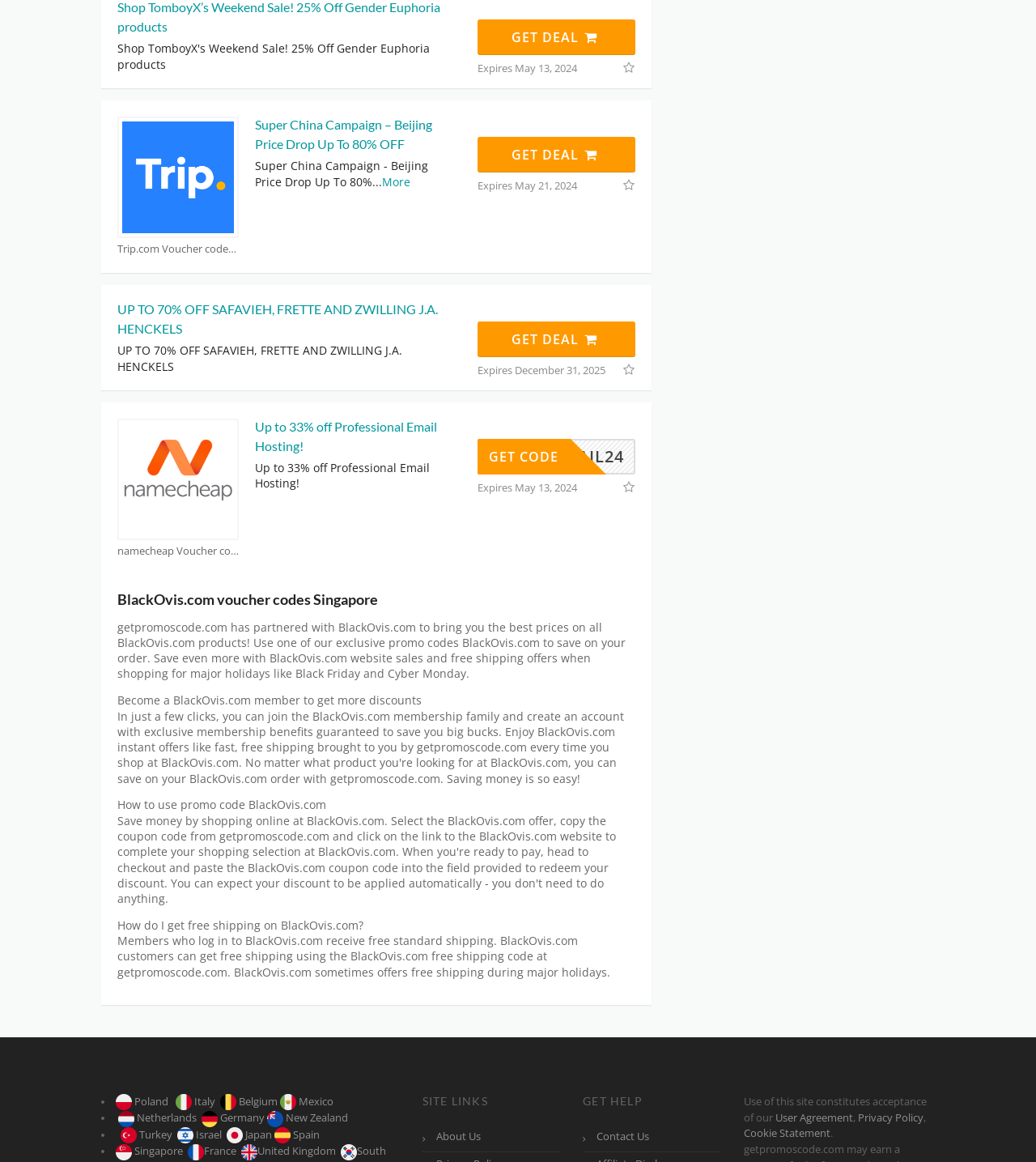Identify the bounding box coordinates for the element you need to click to achieve the following task: "Get deal on Super China Campaign". Provide the bounding box coordinates as four float numbers between 0 and 1, in the form [left, top, right, bottom].

[0.246, 0.099, 0.441, 0.133]